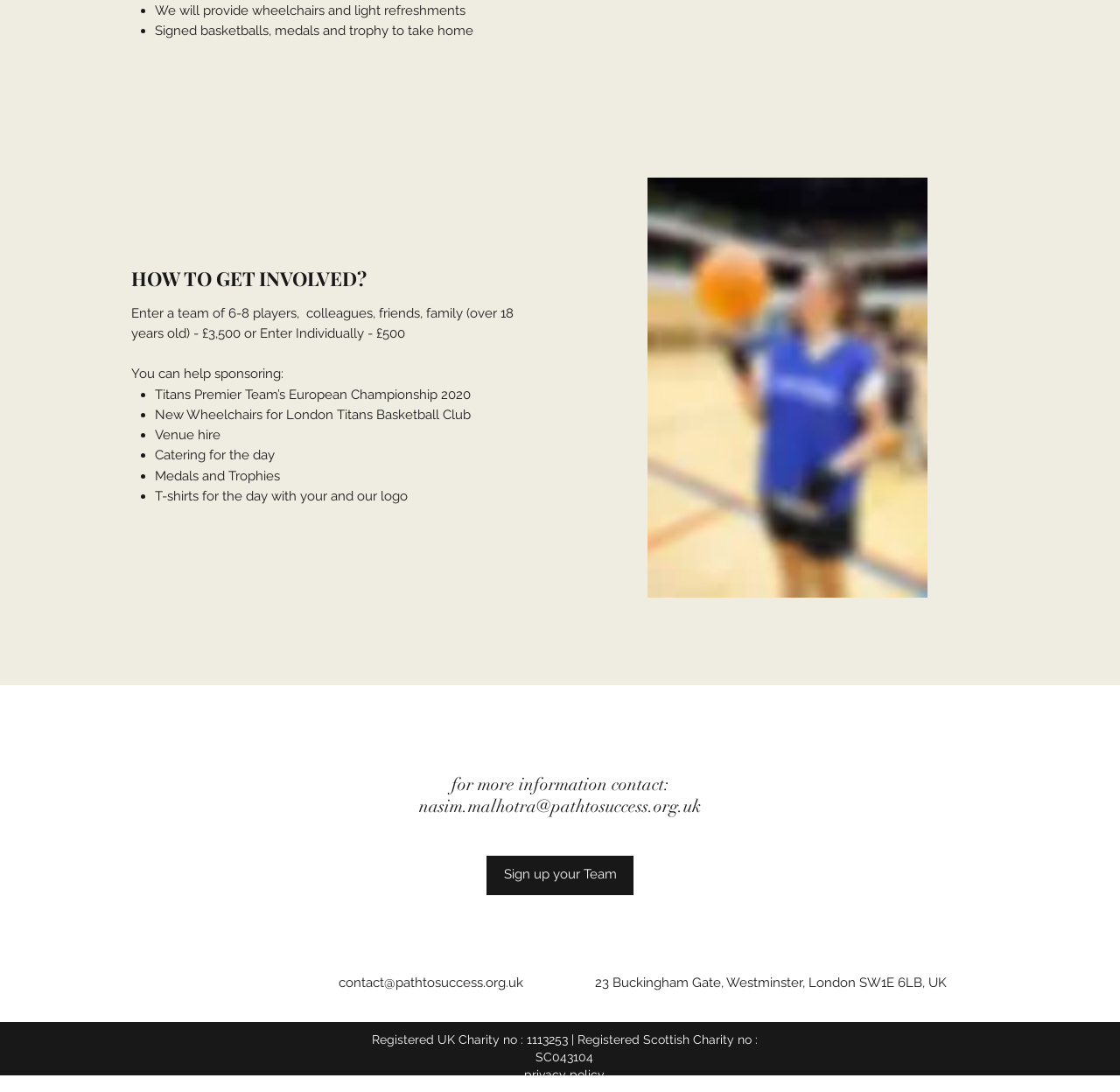What is the purpose of sponsoring the Titans Premier Team’s European Championship 2020?
Please look at the screenshot and answer in one word or a short phrase.

To help the team